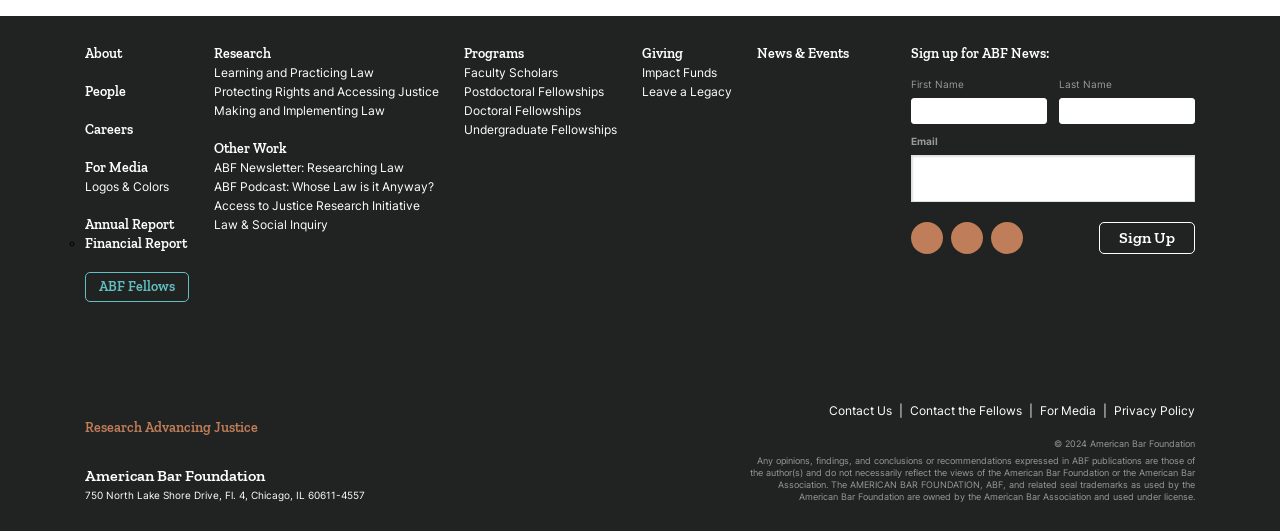Find and indicate the bounding box coordinates of the region you should select to follow the given instruction: "Enter First Name".

[0.712, 0.185, 0.818, 0.234]